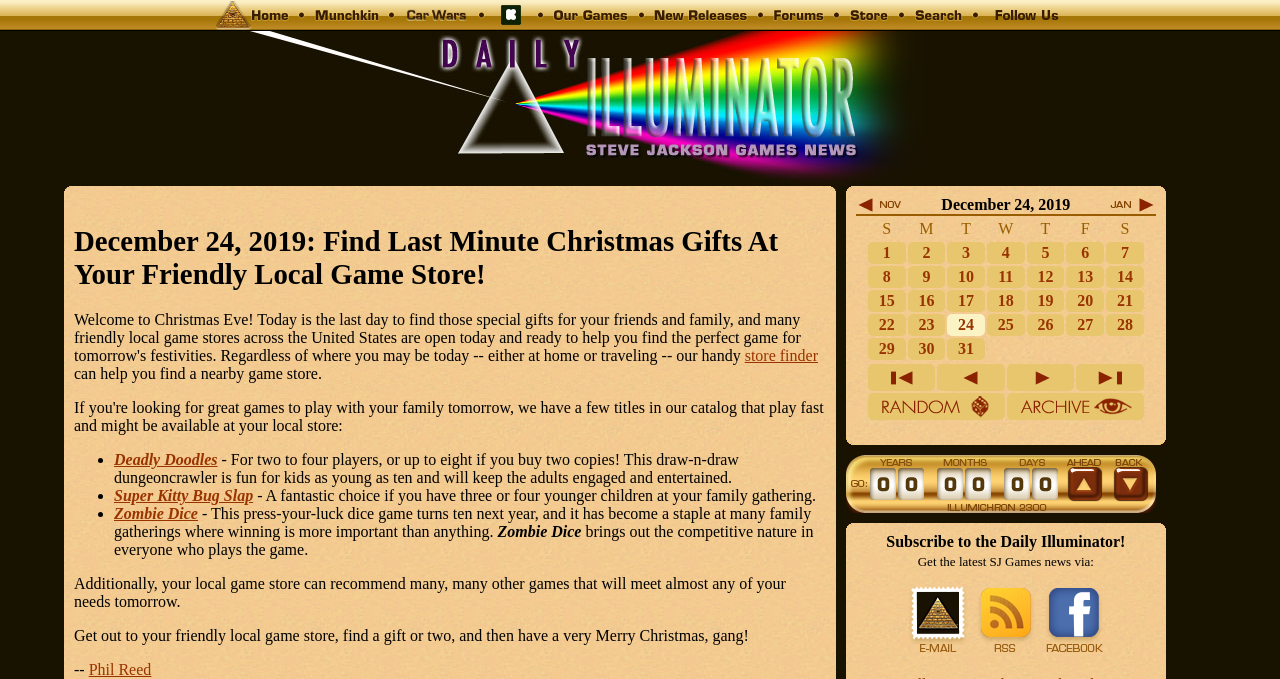Using the provided element description, identify the bounding box coordinates as (top-left x, top-left y, bottom-right x, bottom-right y). Ensure all values are between 0 and 1. Description: Super Kitty Bug Slap

[0.089, 0.717, 0.198, 0.742]